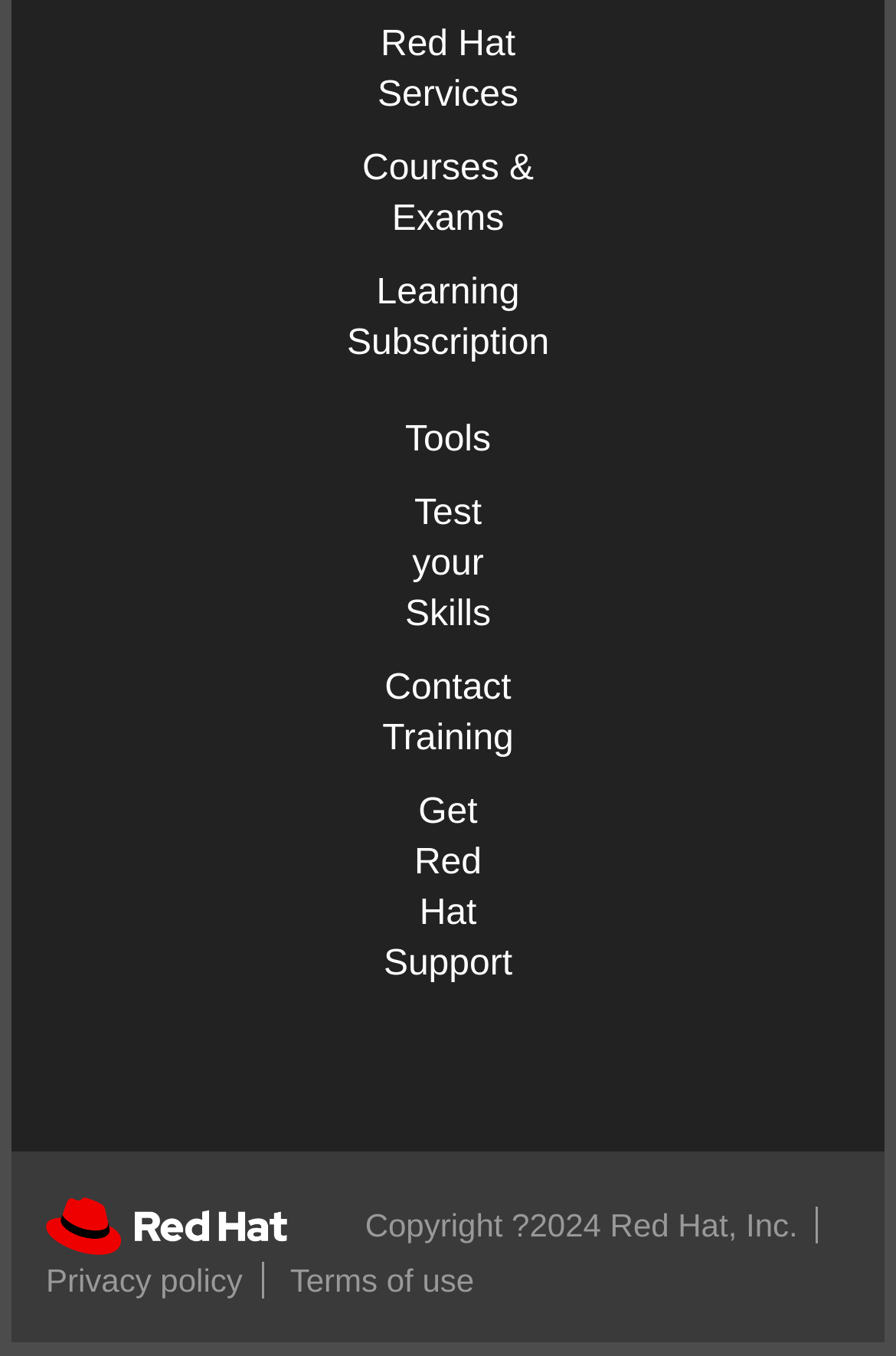Given the element description, predict the bounding box coordinates in the format (top-left x, top-left y, bottom-right x, bottom-right y). Make sure all values are between 0 and 1. Here is the element description: Red Hat Services

[0.421, 0.018, 0.579, 0.084]